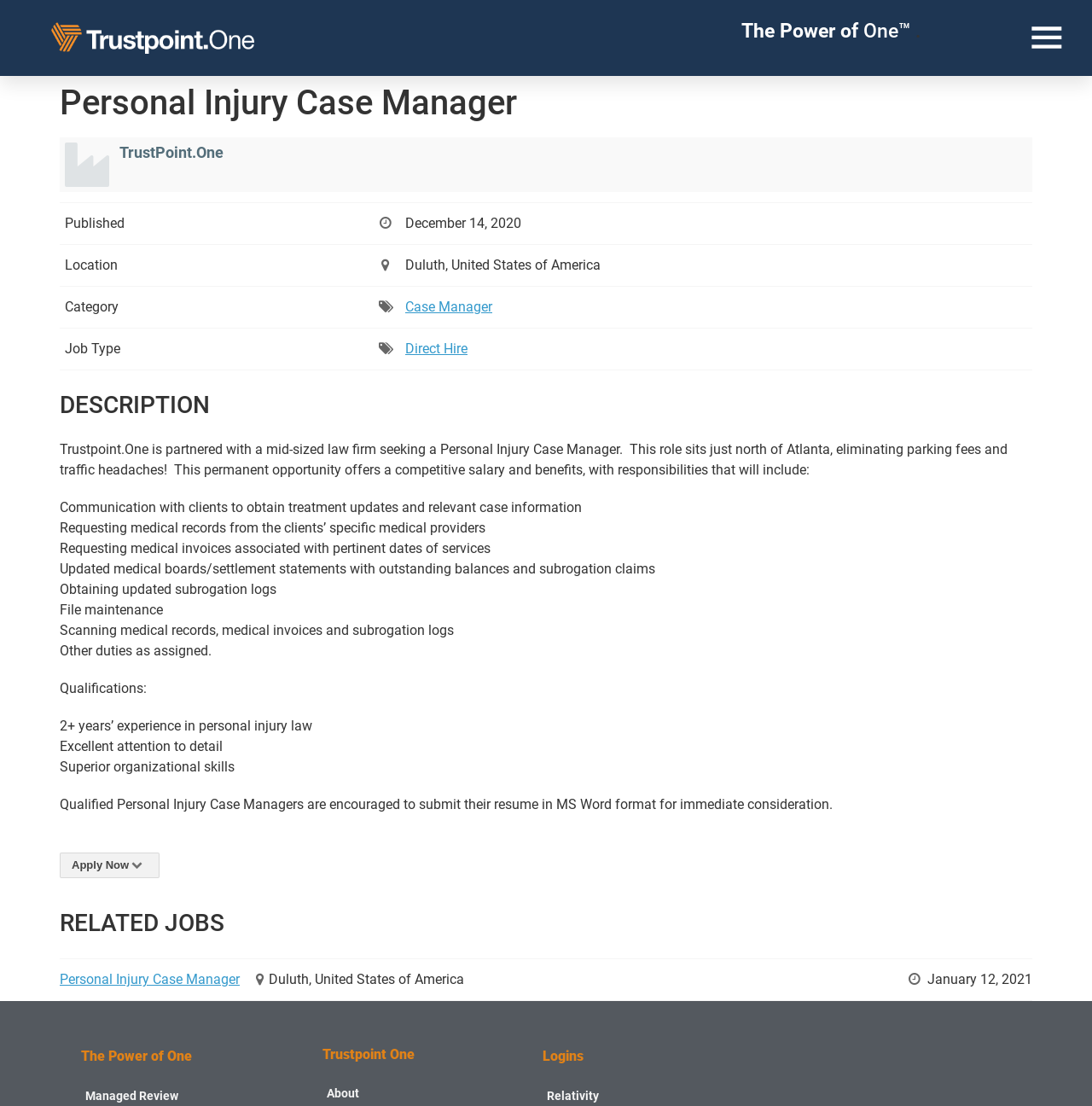Provide the bounding box coordinates of the HTML element described as: "Apply Now". The bounding box coordinates should be four float numbers between 0 and 1, i.e., [left, top, right, bottom].

[0.055, 0.771, 0.146, 0.794]